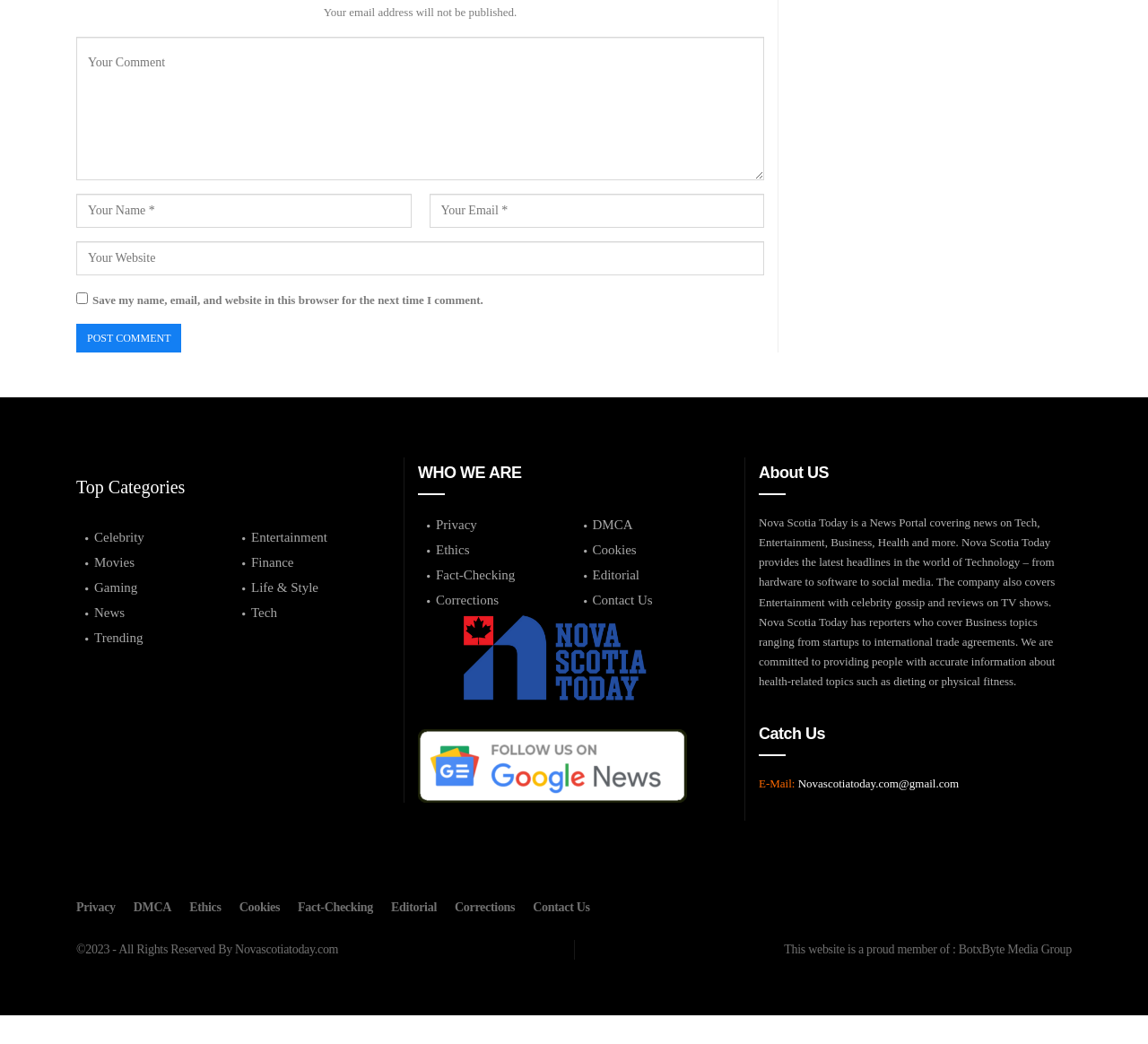What is the copyright year of Nova Scotia Today?
Please use the image to provide an in-depth answer to the question.

The footer section of the webpage mentions '©2023 - All Rights Reserved By Novascotiatoday.com', which indicates that the copyright year of Nova Scotia Today is 2023.